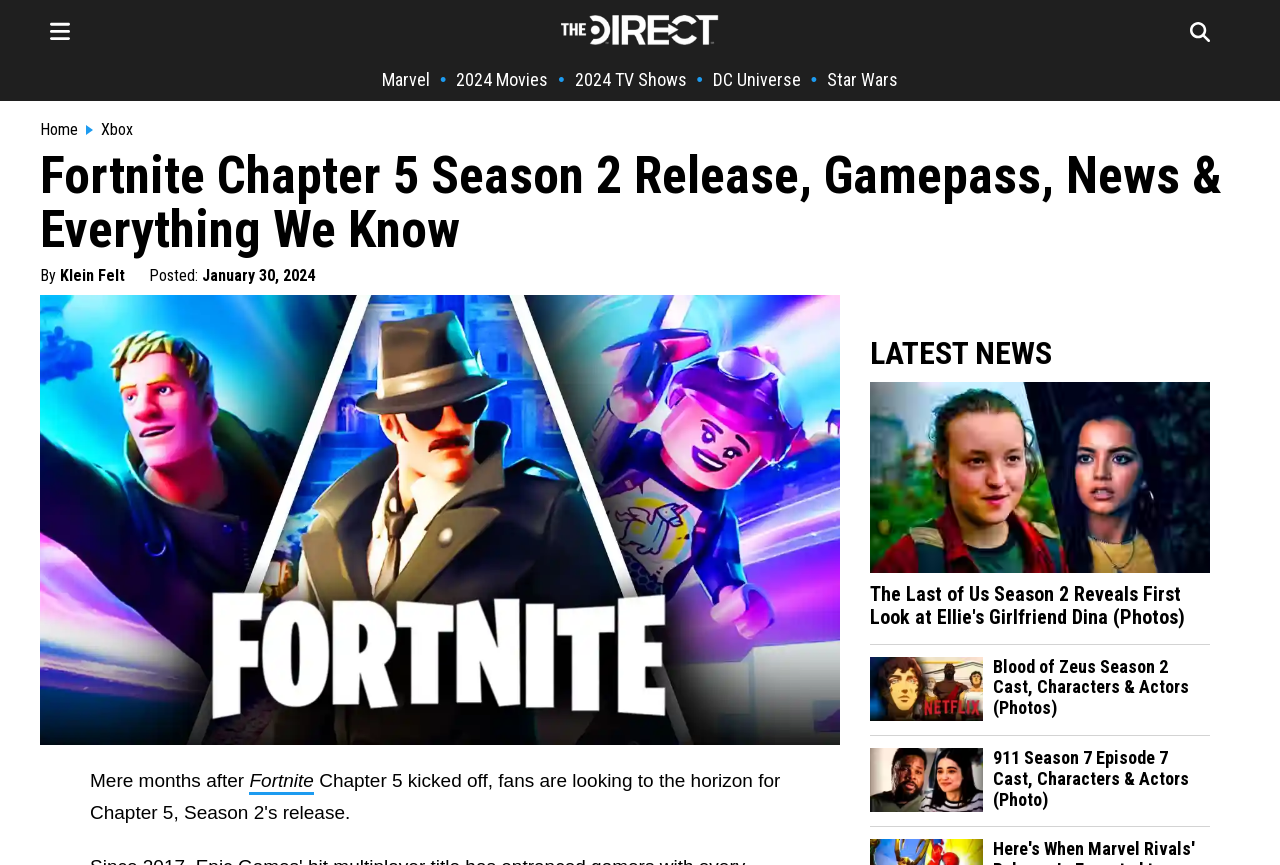Find the bounding box coordinates of the element you need to click on to perform this action: 'Read the latest news about The Last of Us Season 2'. The coordinates should be represented by four float values between 0 and 1, in the format [left, top, right, bottom].

[0.68, 0.646, 0.945, 0.668]